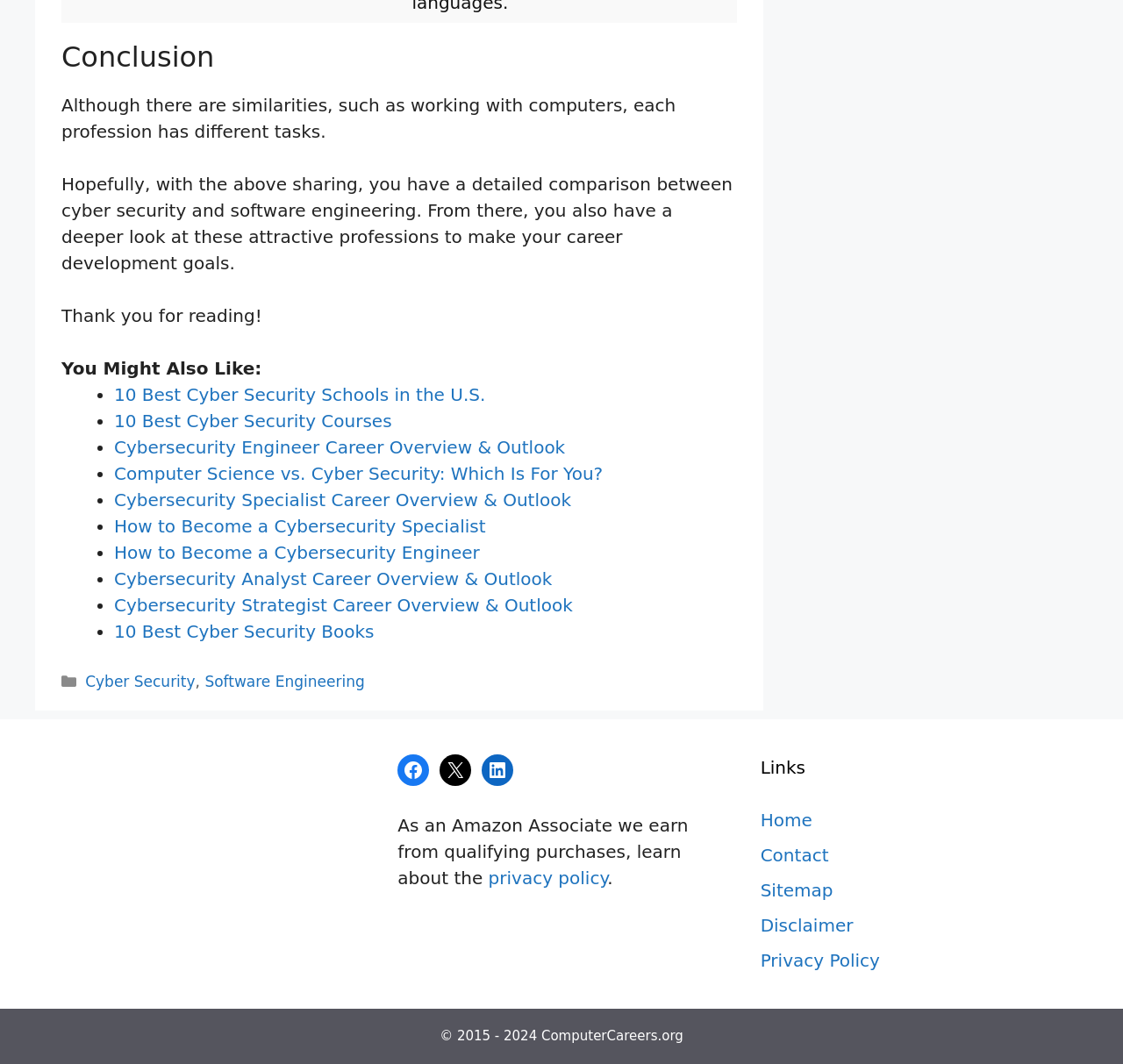What is the purpose of the 'You Might Also Like' section?
Please answer the question with a detailed and comprehensive explanation.

The 'You Might Also Like' section contains a list of links to other articles related to cyber security and software engineering, suggesting that the purpose of this section is to provide users with additional resources and information on these topics.